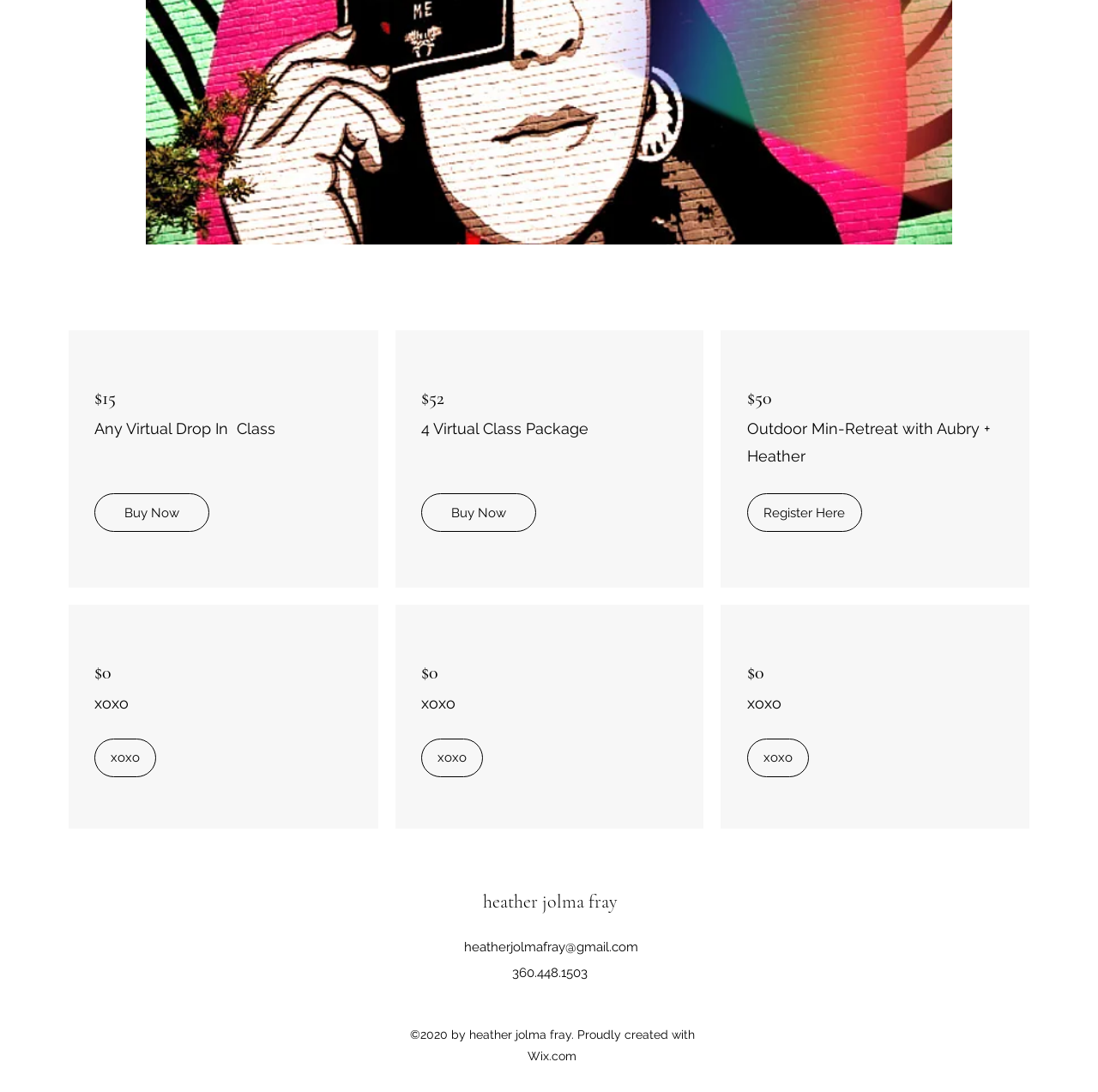What is the name of the outdoor min-retreat?
Offer a detailed and exhaustive answer to the question.

The name of the outdoor min-retreat can be found in the StaticText element with the text 'Outdoor Min-Retreat with Aubry + Heather' which is located below the '$50' heading.